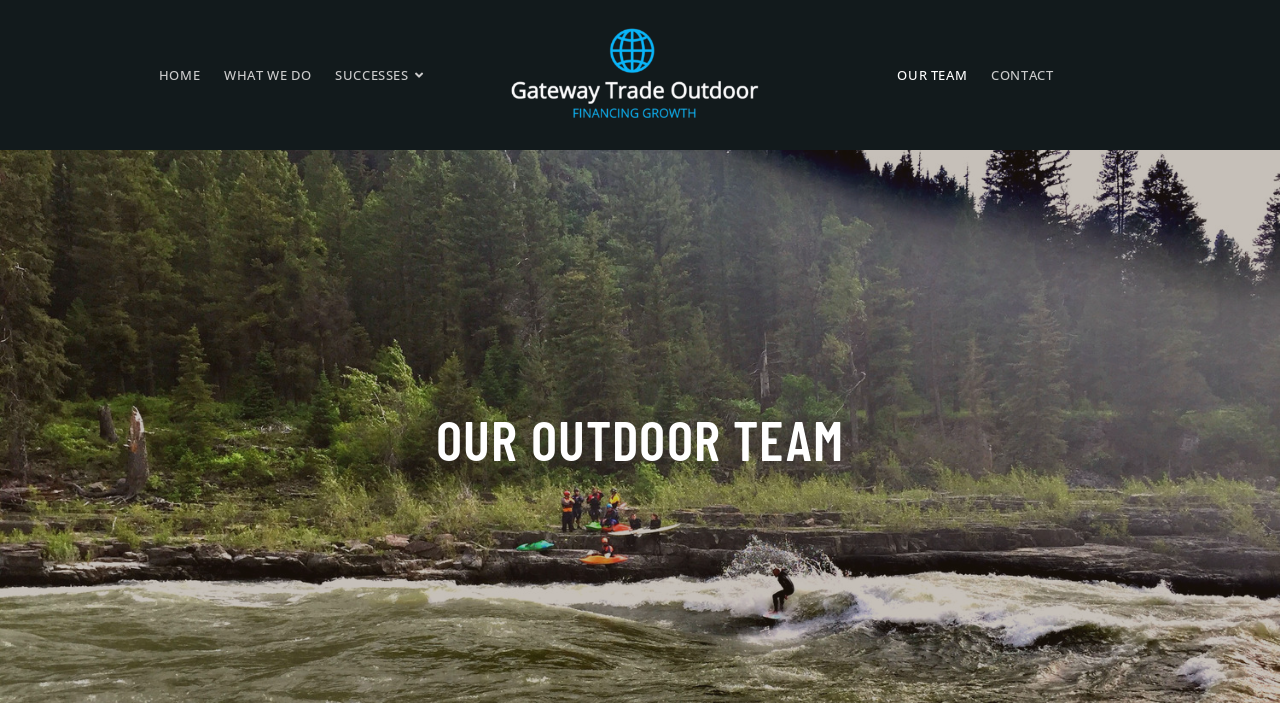Answer the question below using just one word or a short phrase: 
How many main navigation links are there?

5